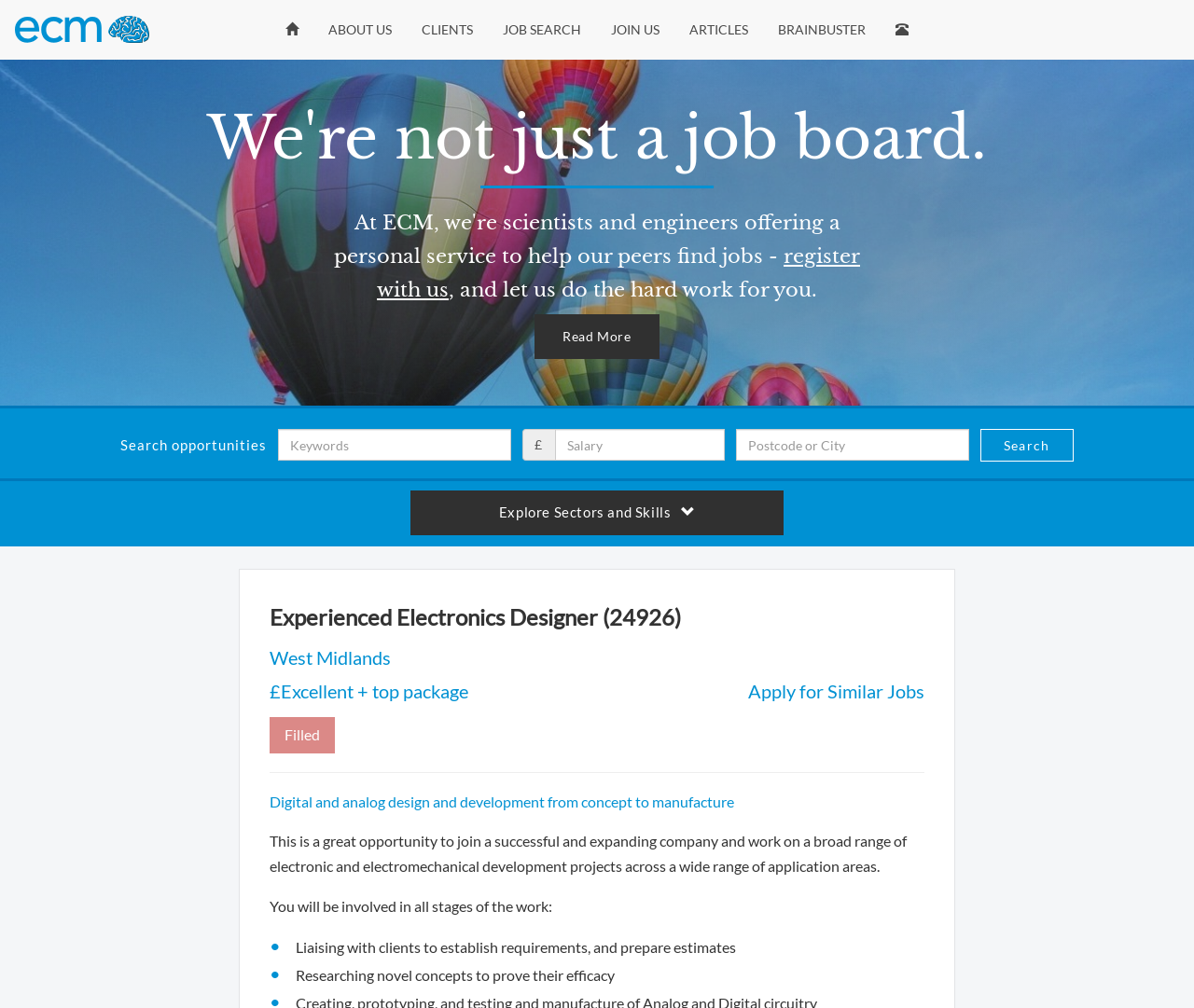What is the purpose of the 'Search' button?
Please give a detailed answer to the question using the information shown in the image.

I inferred the purpose of the 'Search' button by examining the text 'Search opportunities' located above the search bar, suggesting that the button is used to search for job opportunities.